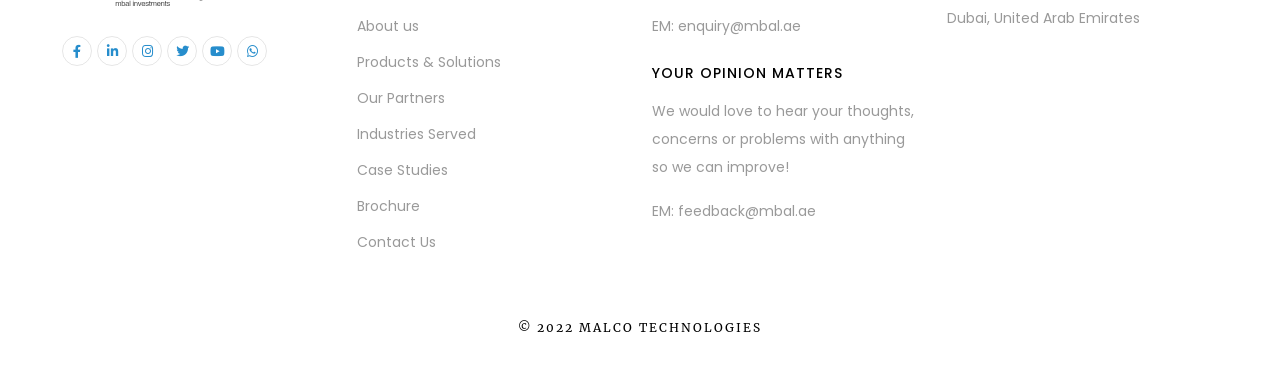Find the bounding box coordinates of the clickable area required to complete the following action: "Provide feedback to feedback@mbal.ae".

[0.509, 0.512, 0.638, 0.563]